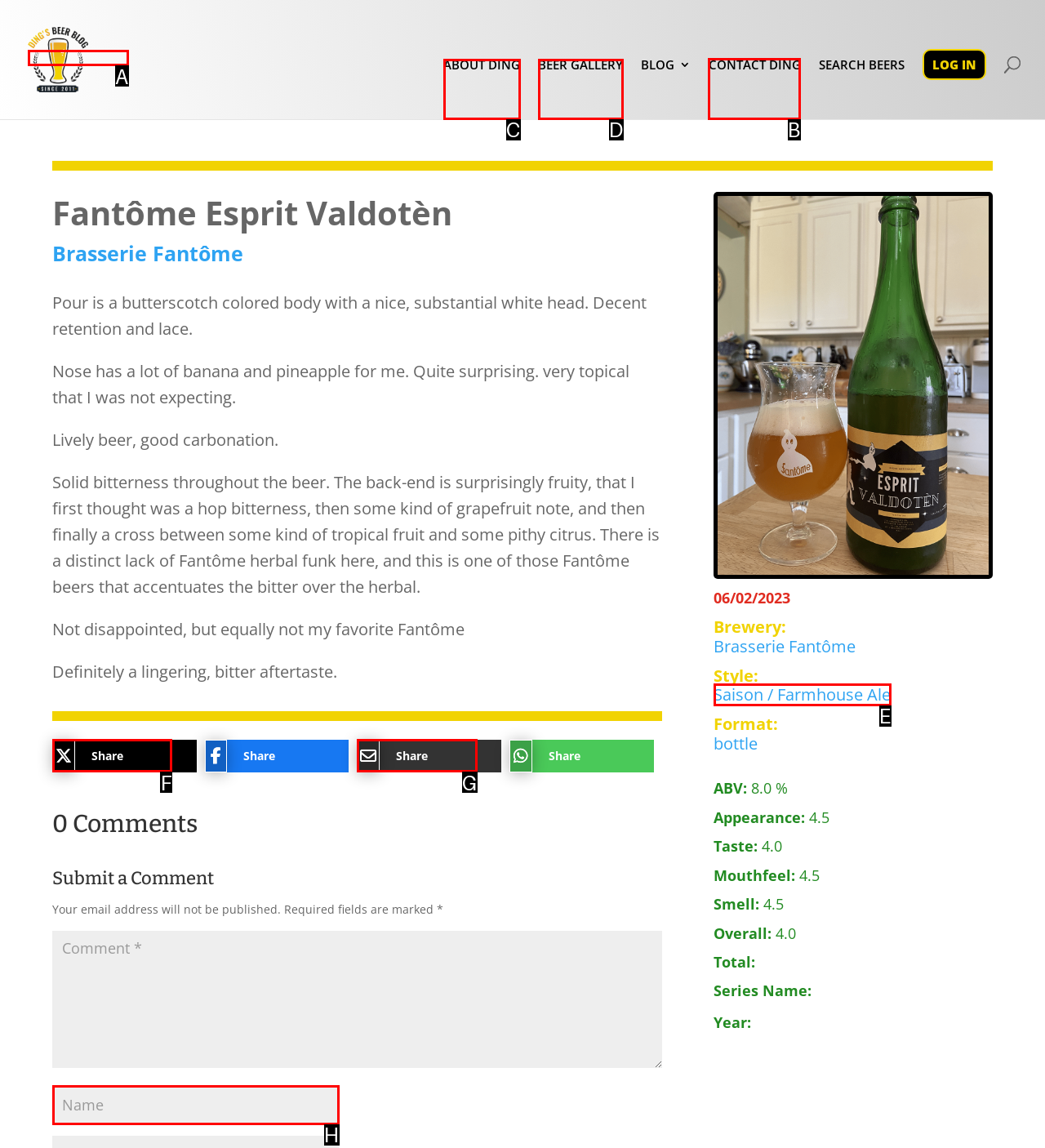Identify the letter of the UI element I need to click to carry out the following instruction: Click on the 'CONTACT DING' link

B